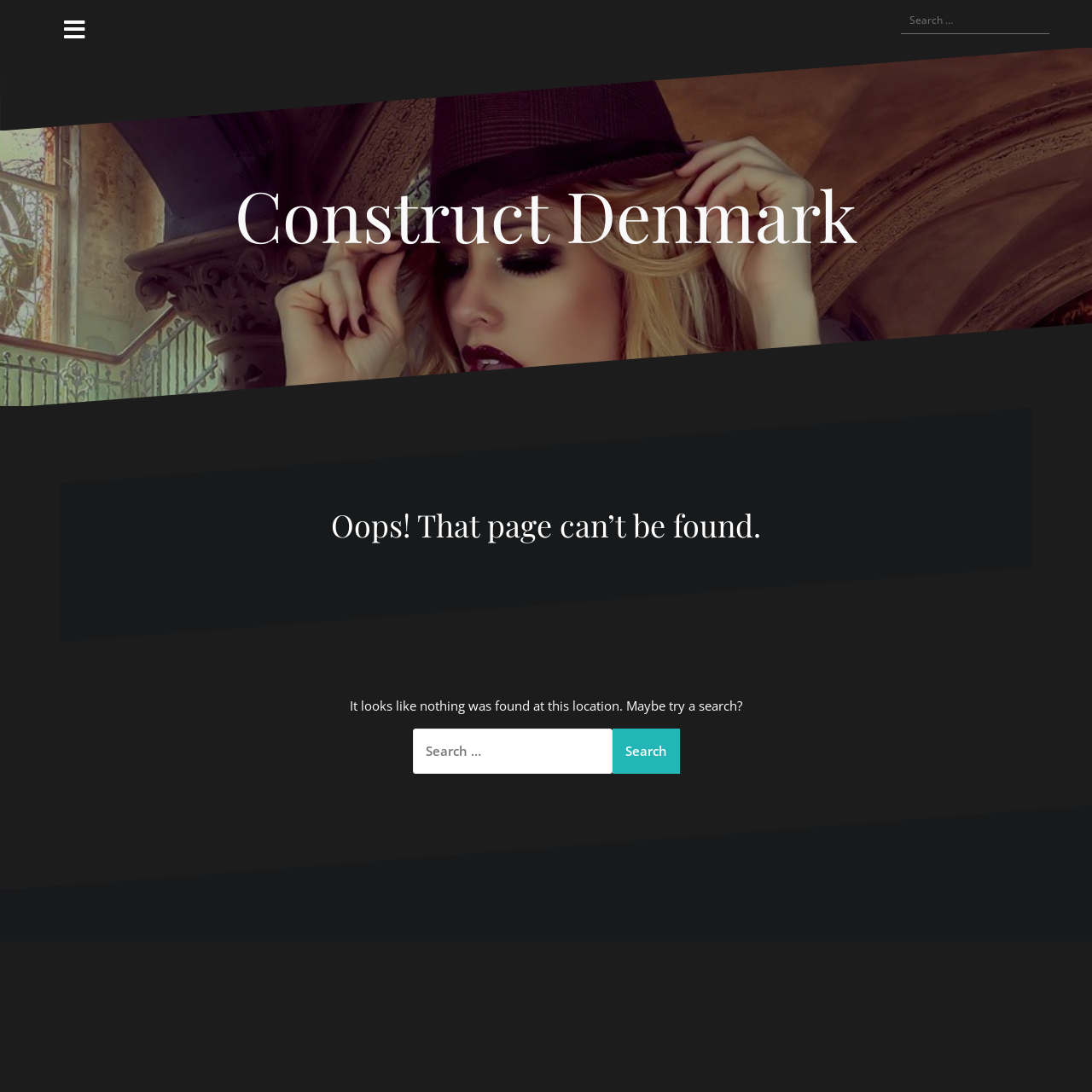Write an elaborate caption that captures the essence of the webpage.

The webpage is titled "Page not found – Construct Denmark". At the top-left corner, there is a link to "Skip to content". A search bar is located at the top-right corner, with a label "Search for:" and a text input field. 

Below the search bar, there is a large horizontal image that spans the entire width of the page. 

The main content area is divided into two sections. The top section contains a heading "Construct Denmark" with a link to the same title, and a large horizontal image below it. 

The bottom section has a header "Oops! That page can’t be found." followed by an image. Below this header, there is a paragraph of text that says "It looks like nothing was found at this location. Maybe try a search?". 

Underneath the paragraph, there is another search bar with a label "Search for:", a text input field, and a "Search" button. 

At the very bottom of the page, there is a horizontal image that spans the entire width of the page, and a content information section.